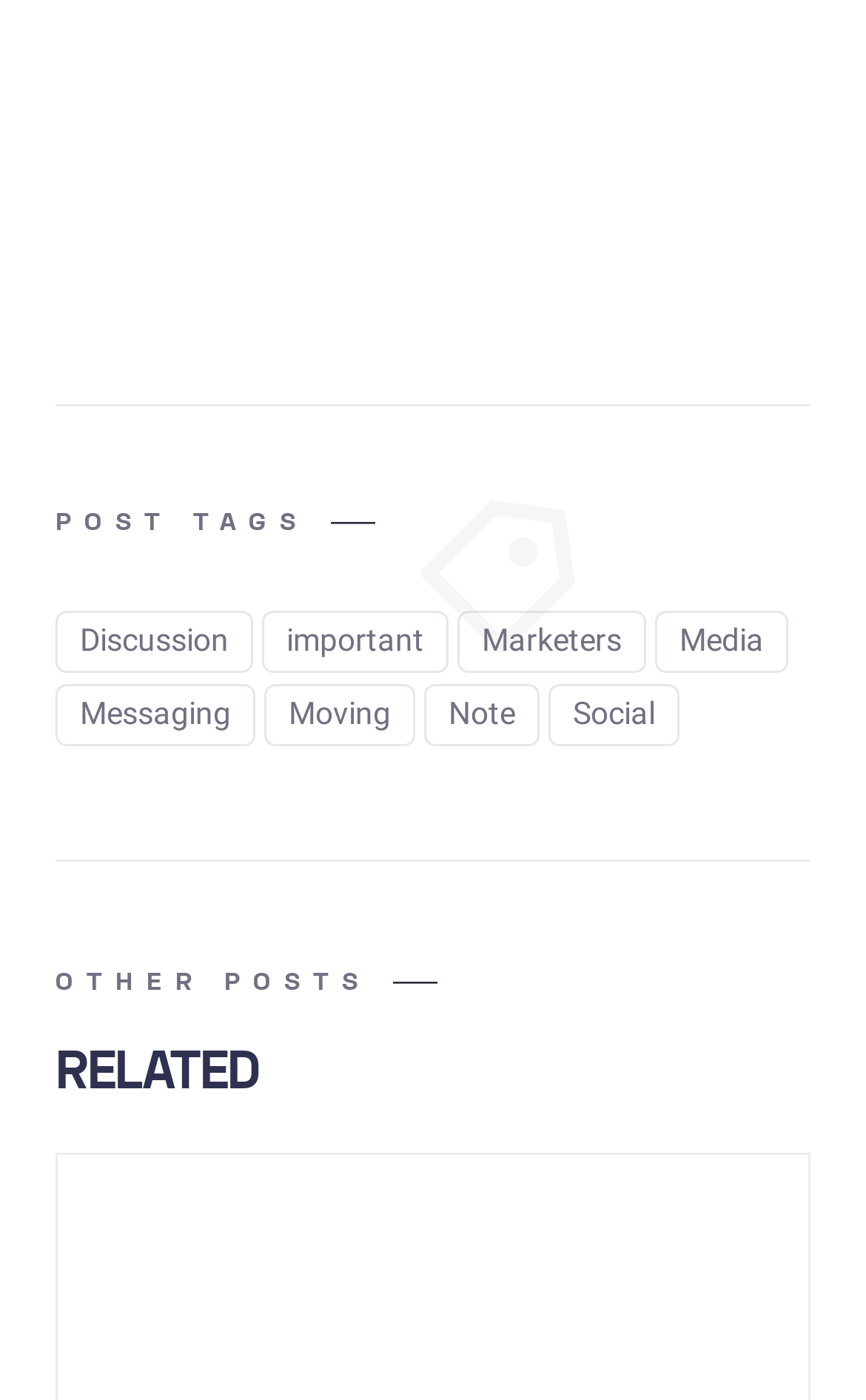Kindly determine the bounding box coordinates of the area that needs to be clicked to fulfill this instruction: "Read other posts".

[0.064, 0.684, 0.505, 0.718]